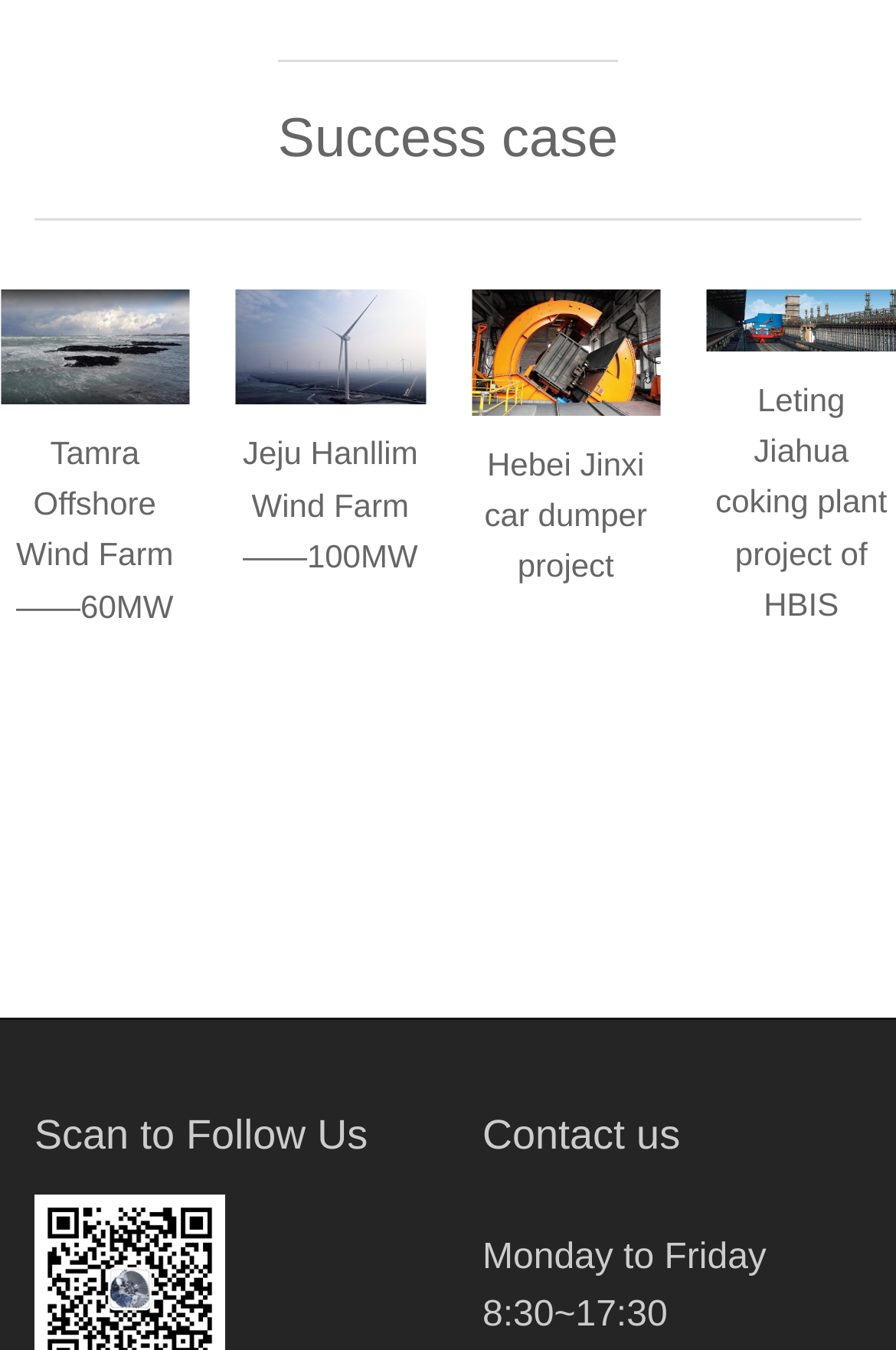What are the office hours?
Answer the question with a detailed explanation, including all necessary information.

I found the StaticText 'Monday to Friday 8:30~17:30' which indicates the office hours.